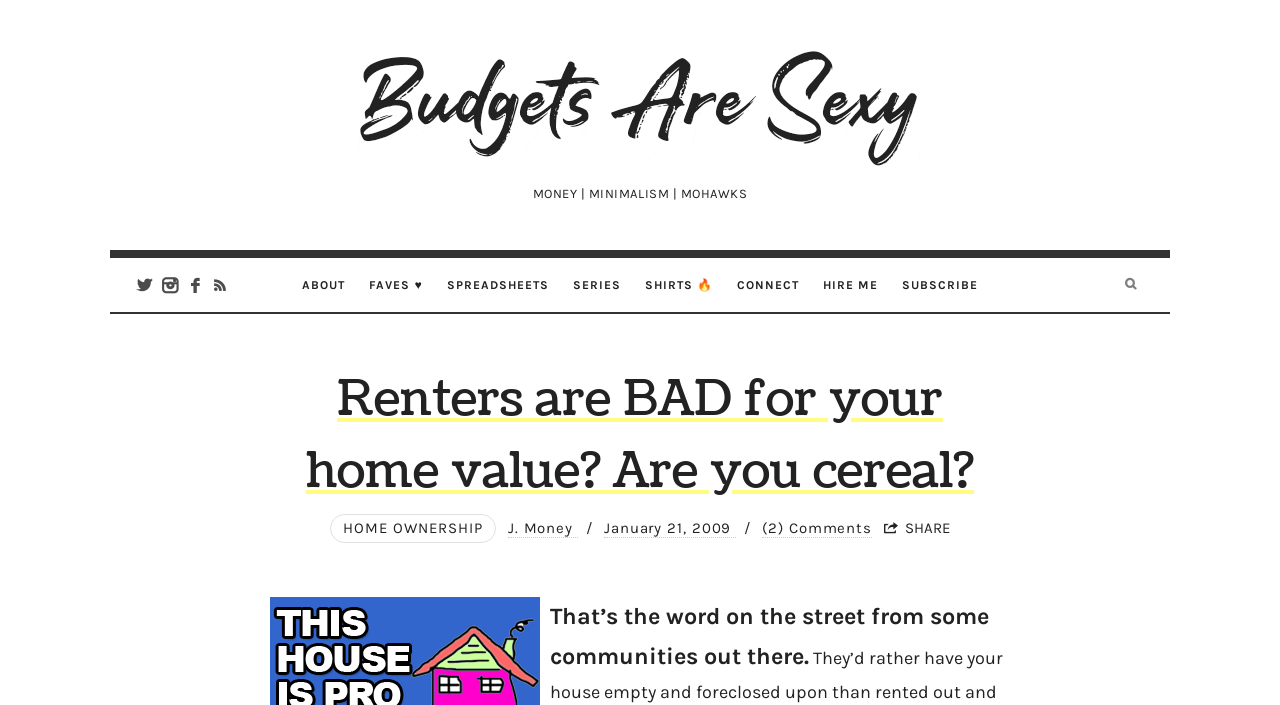Pinpoint the bounding box coordinates of the element that must be clicked to accomplish the following instruction: "Visit the 'SHIRTS' page". The coordinates should be in the format of four float numbers between 0 and 1, i.e., [left, top, right, bottom].

[0.504, 0.366, 0.557, 0.443]